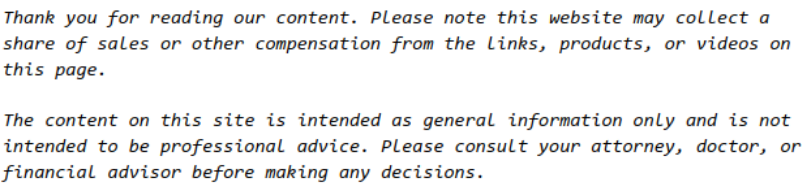Answer briefly with one word or phrase:
Why are kids opting for orthodontic solutions at a younger age?

For better selfies and social pressures